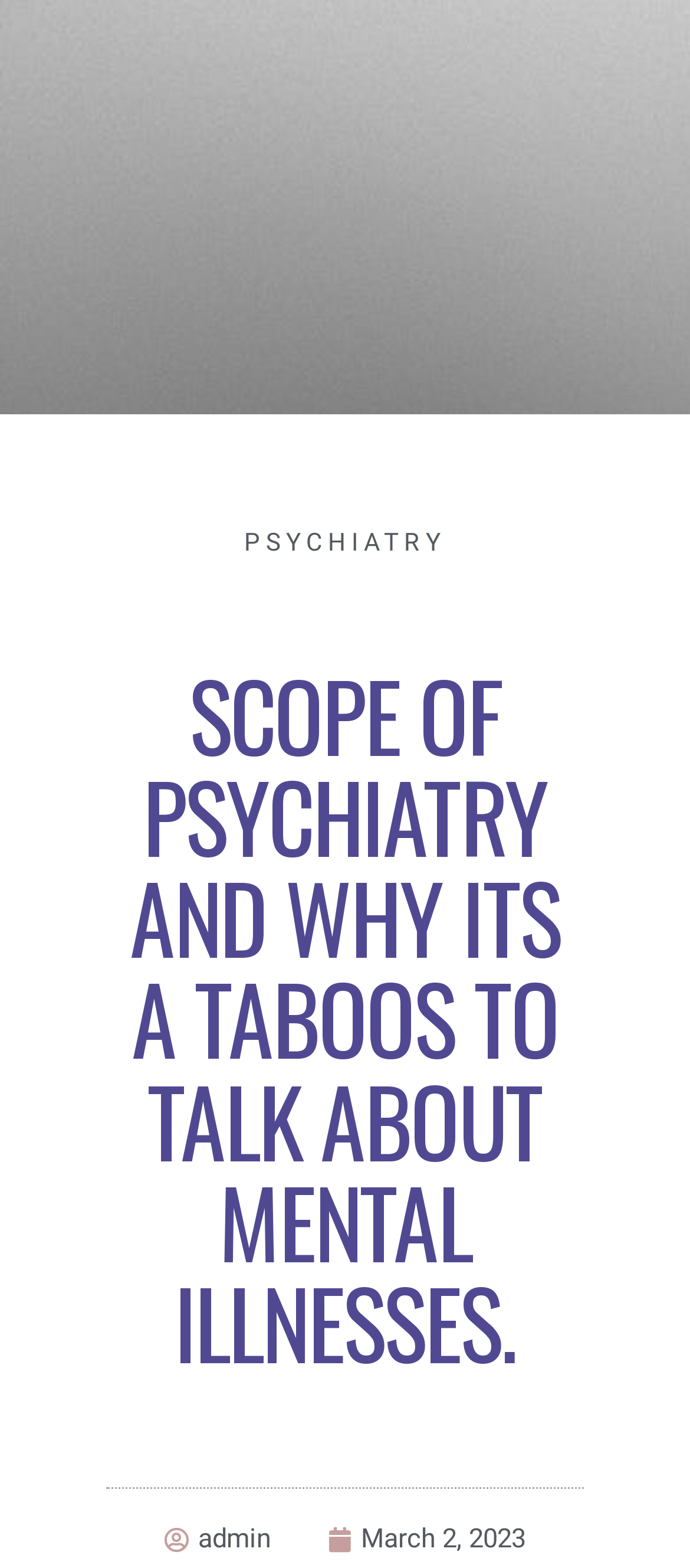Using the provided element description: "Psychiatry", identify the bounding box coordinates. The coordinates should be four floats between 0 and 1 in the order [left, top, right, bottom].

[0.354, 0.336, 0.646, 0.355]